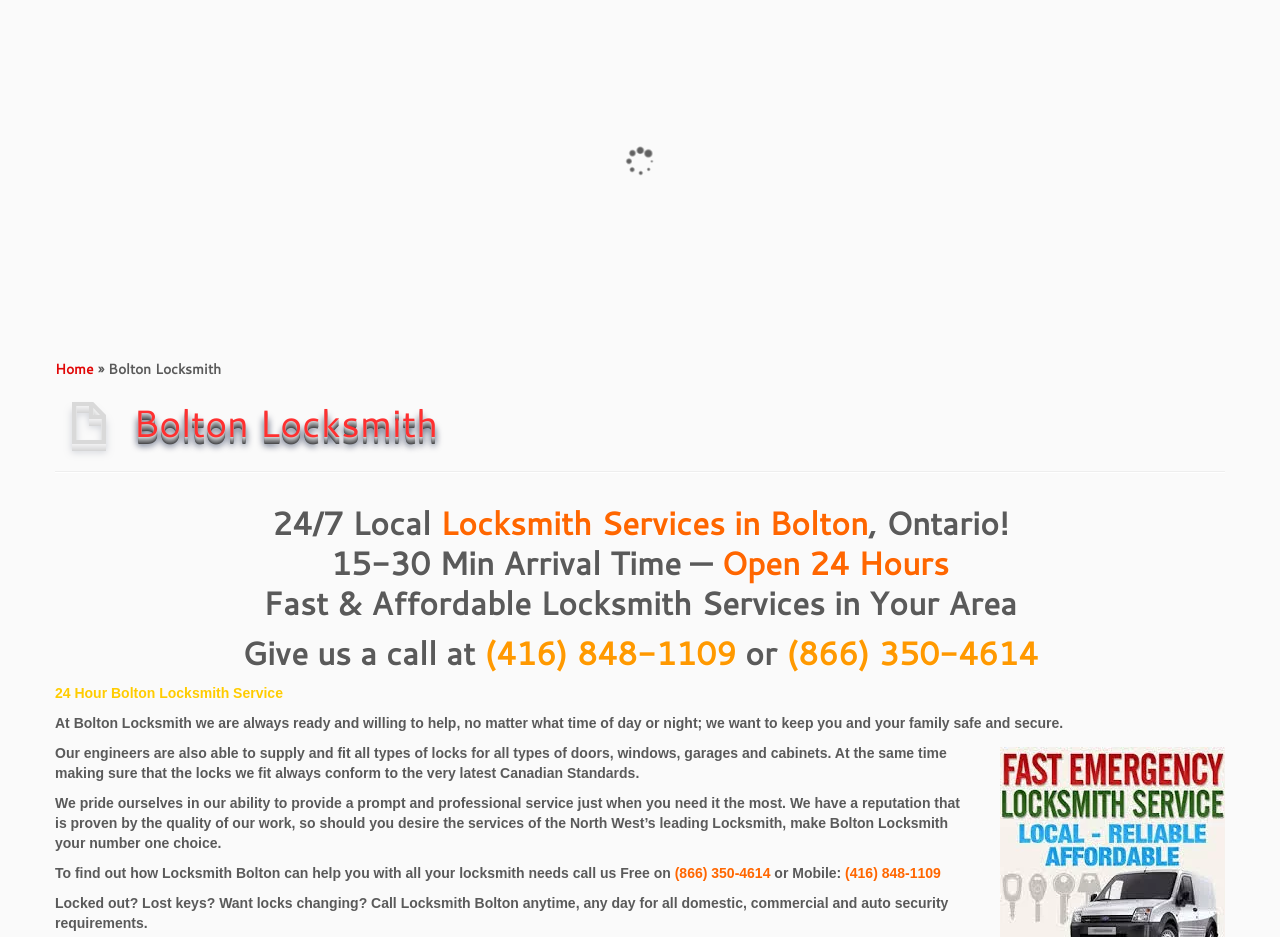From the webpage screenshot, identify the region described by Xpress Locksmith area Covering. Provide the bounding box coordinates as (top-left x, top-left y, bottom-right x, bottom-right y), with each value being a floating point number between 0 and 1.

[0.268, 0.132, 0.493, 0.164]